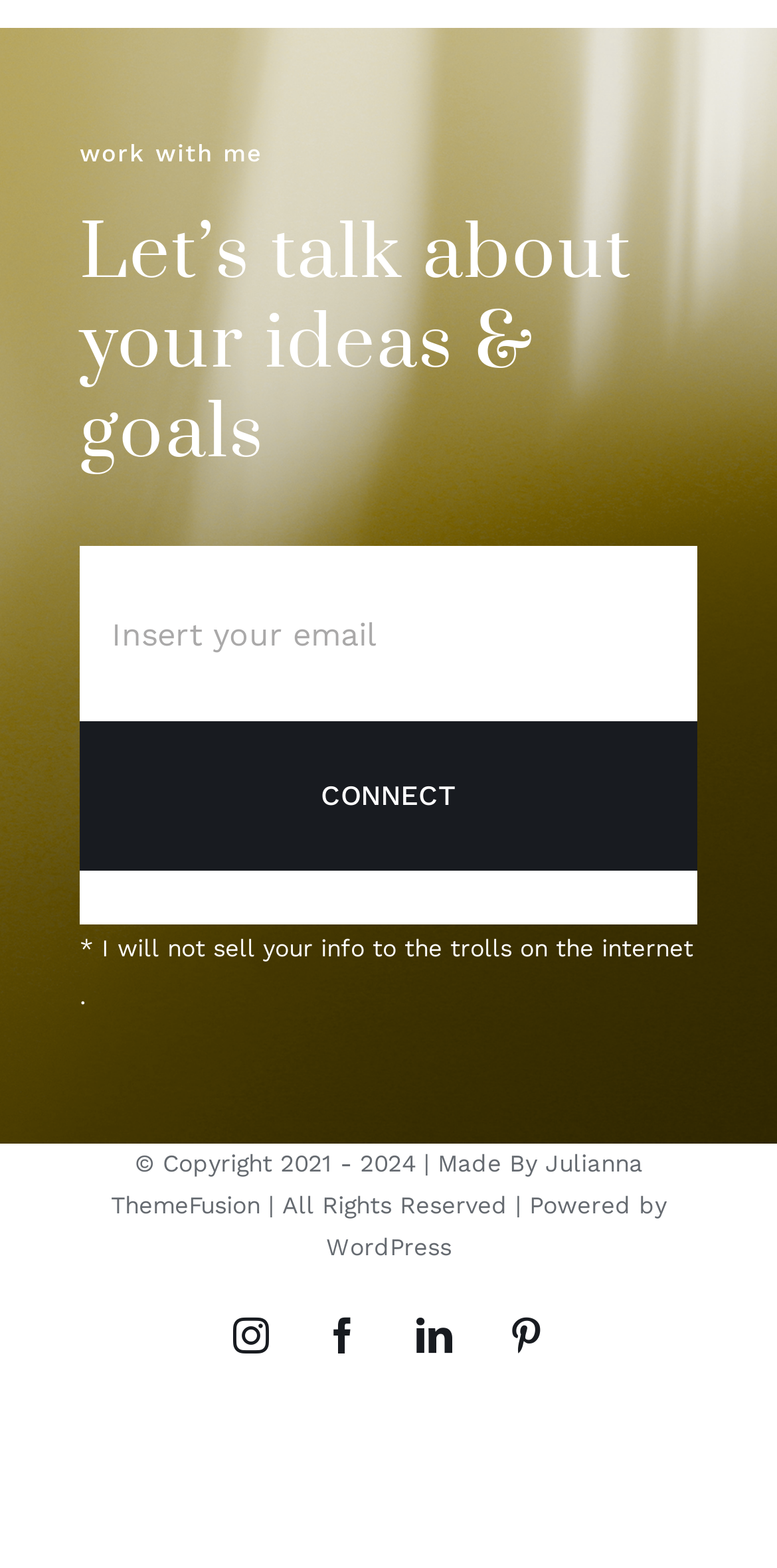What is the purpose of the textbox?
Please provide a comprehensive answer based on the details in the screenshot.

The textbox is labeled 'Insert your email' and is required to be filled in, indicating that it is used to collect the user's email address, likely for communication or subscription purposes.